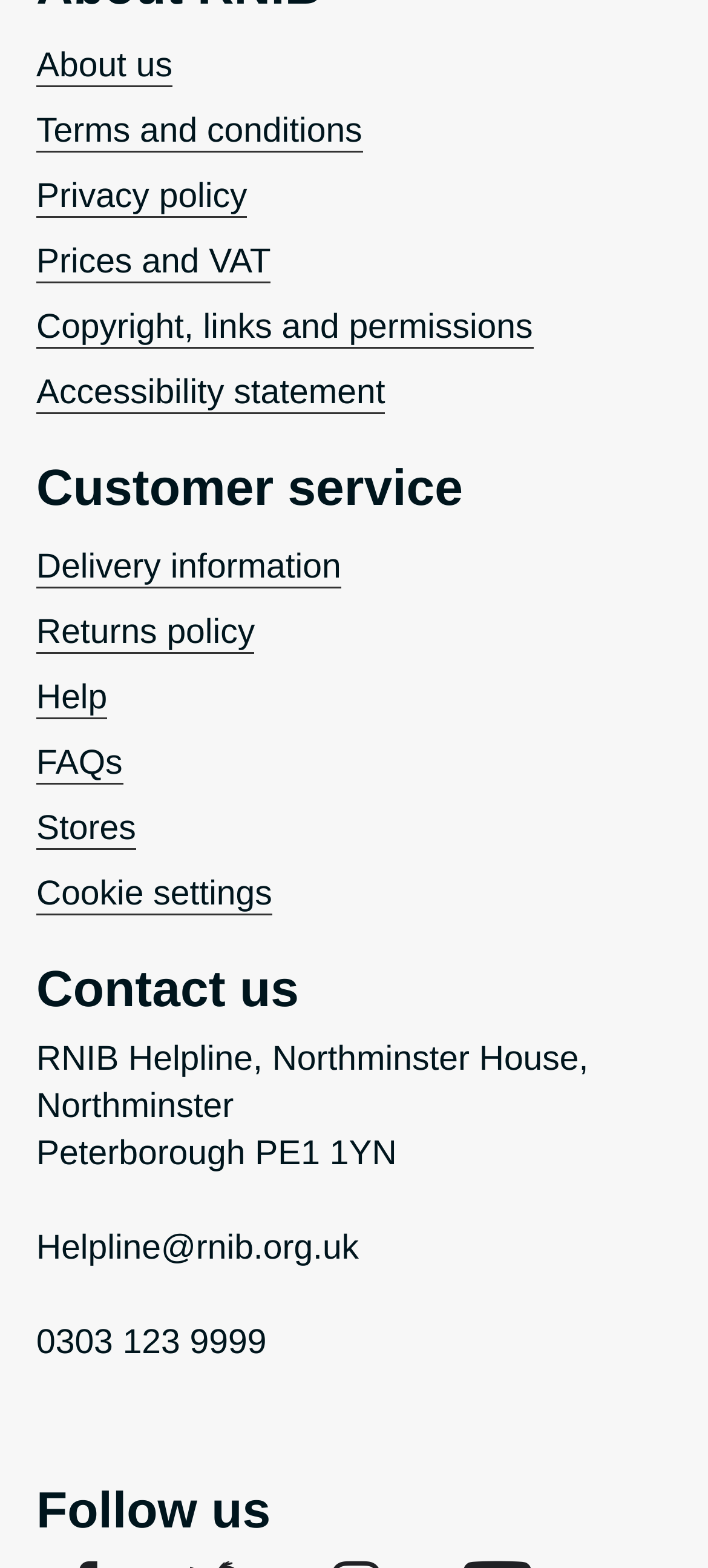How many links are there in the 'Customer service' section?
Please give a well-detailed answer to the question.

I counted the number of links under the 'Customer service' heading and found that there are 5 links, namely 'Delivery information', 'Returns policy', 'Help', 'FAQs', and 'Stores'.